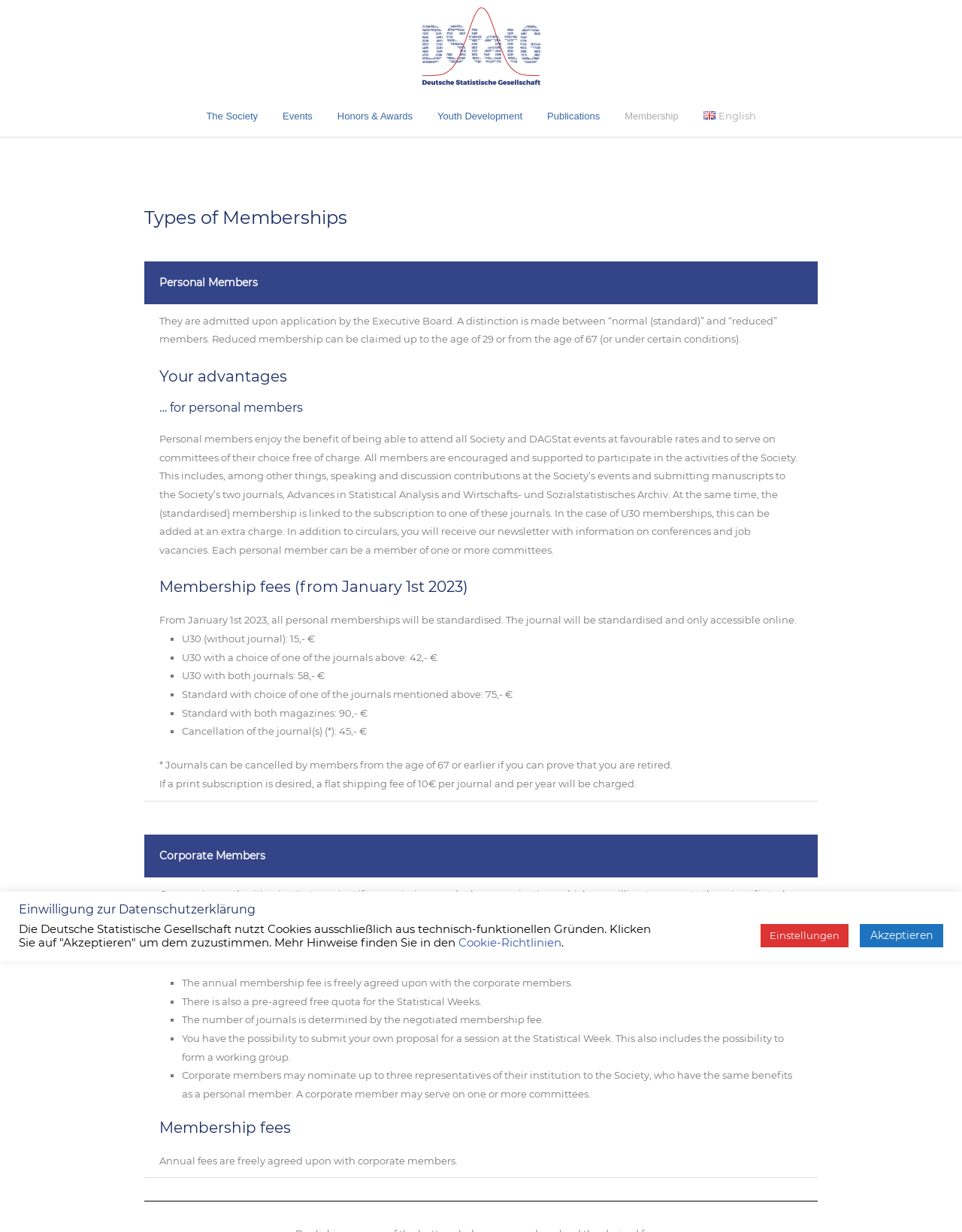Highlight the bounding box coordinates of the region I should click on to meet the following instruction: "Click the link to English".

[0.719, 0.077, 0.797, 0.111]